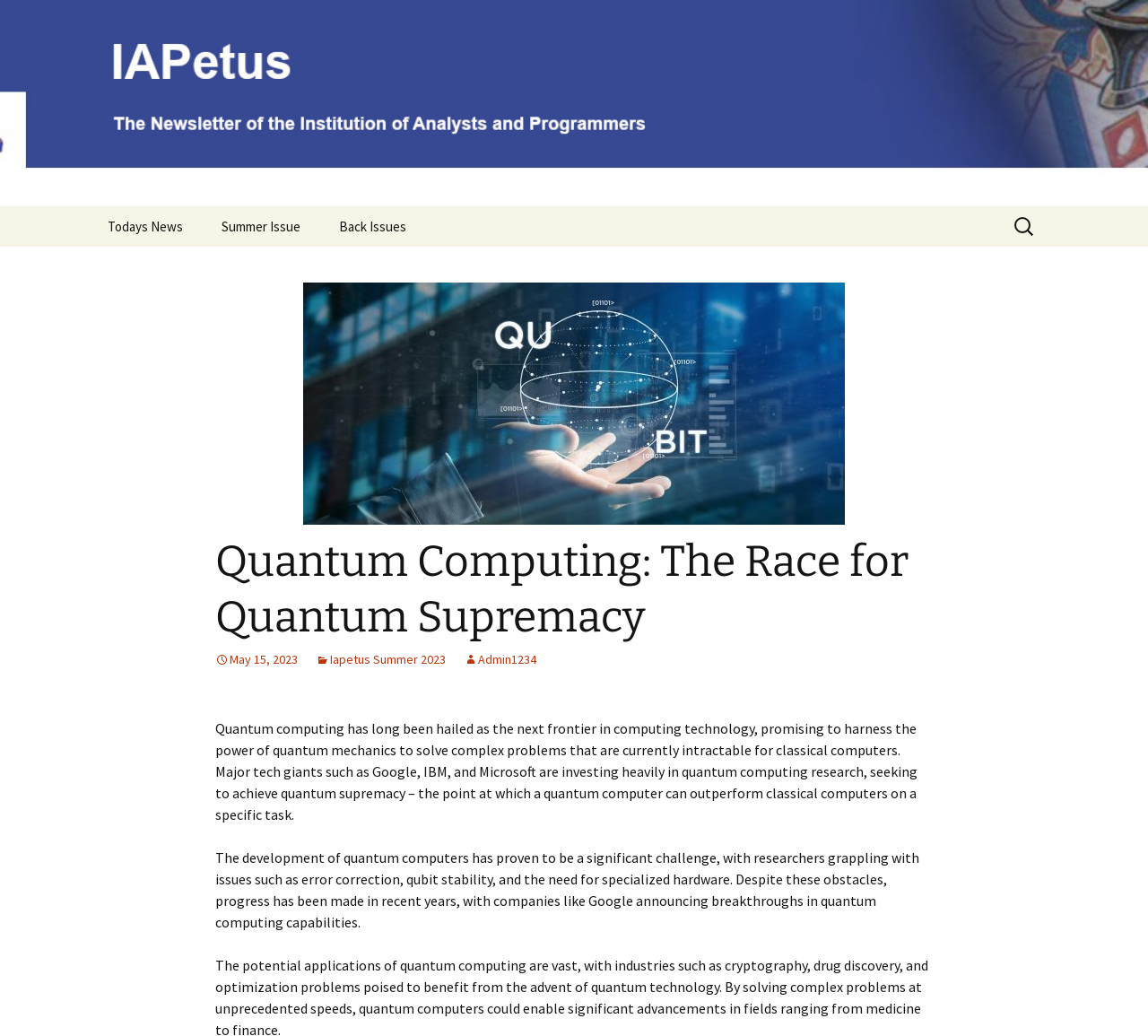Identify the bounding box for the given UI element using the description provided. Coordinates should be in the format (top-left x, top-left y, bottom-right x, bottom-right y) and must be between 0 and 1. Here is the description: Uncategorized

None